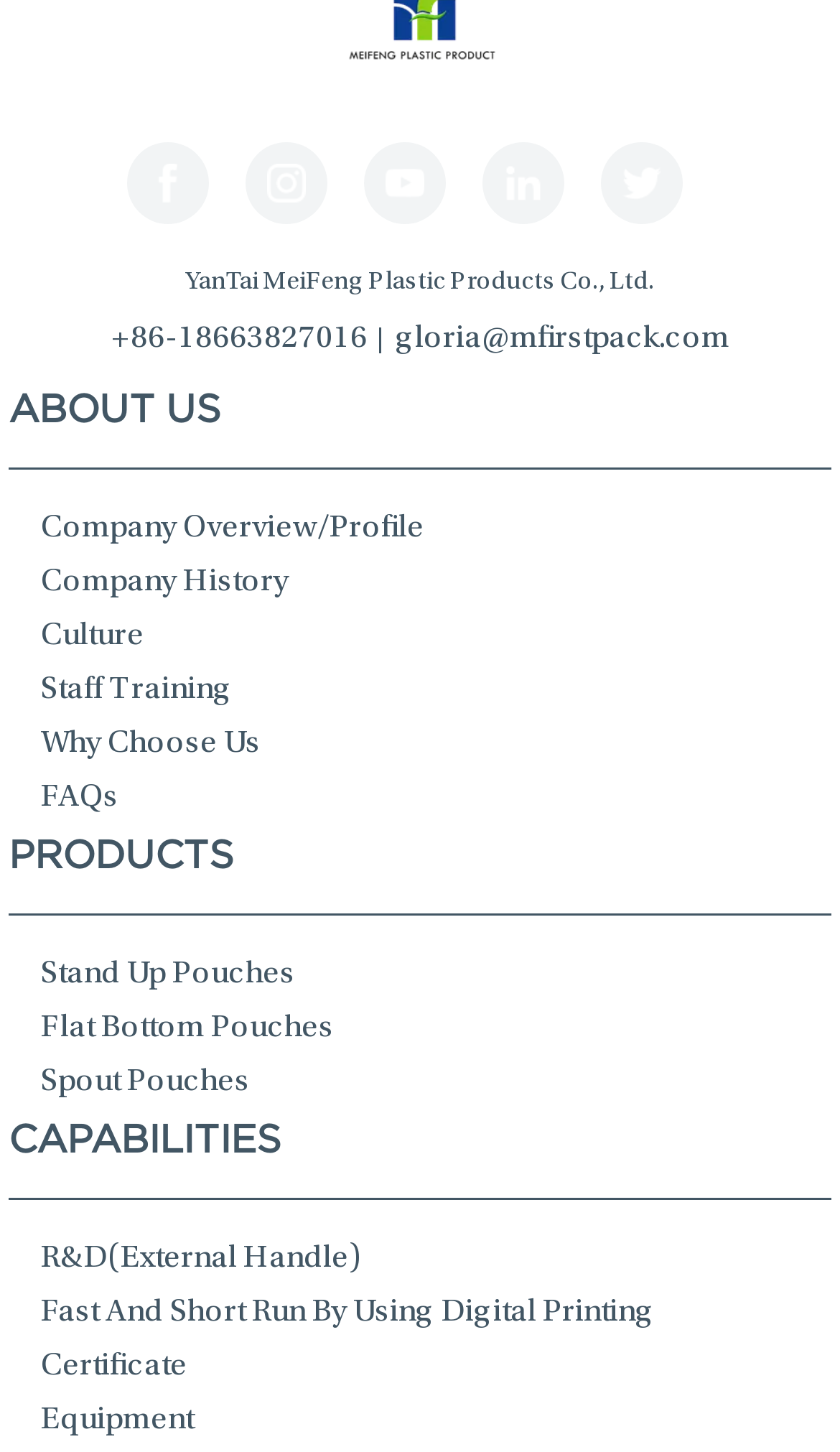Specify the bounding box coordinates for the region that must be clicked to perform the given instruction: "View company overview".

[0.01, 0.346, 0.99, 0.383]